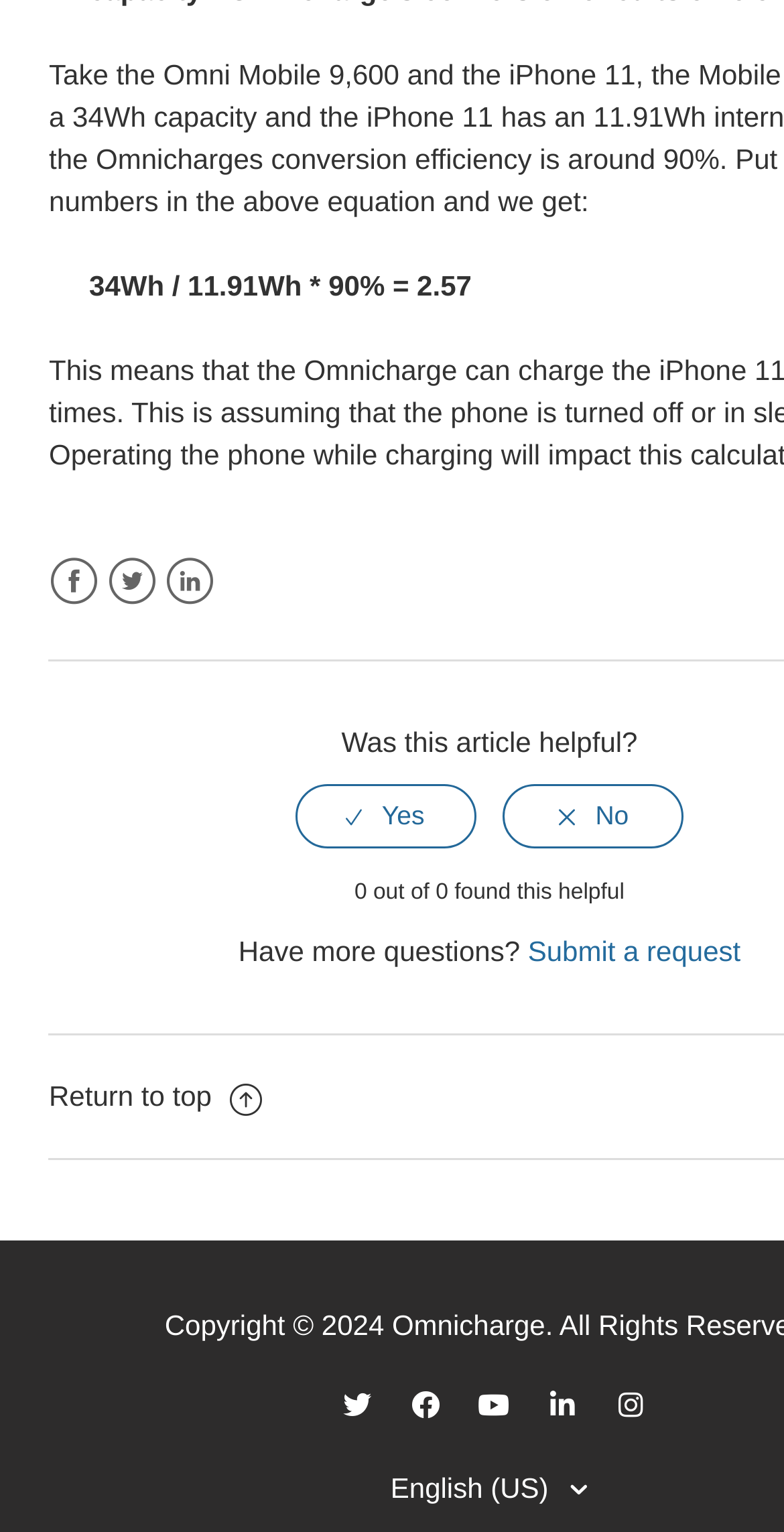What is the copyright year?
Based on the image, answer the question in a detailed manner.

The copyright year is shown in the StaticText element with the text '2024' at coordinates [0.41, 0.855, 0.49, 0.876].